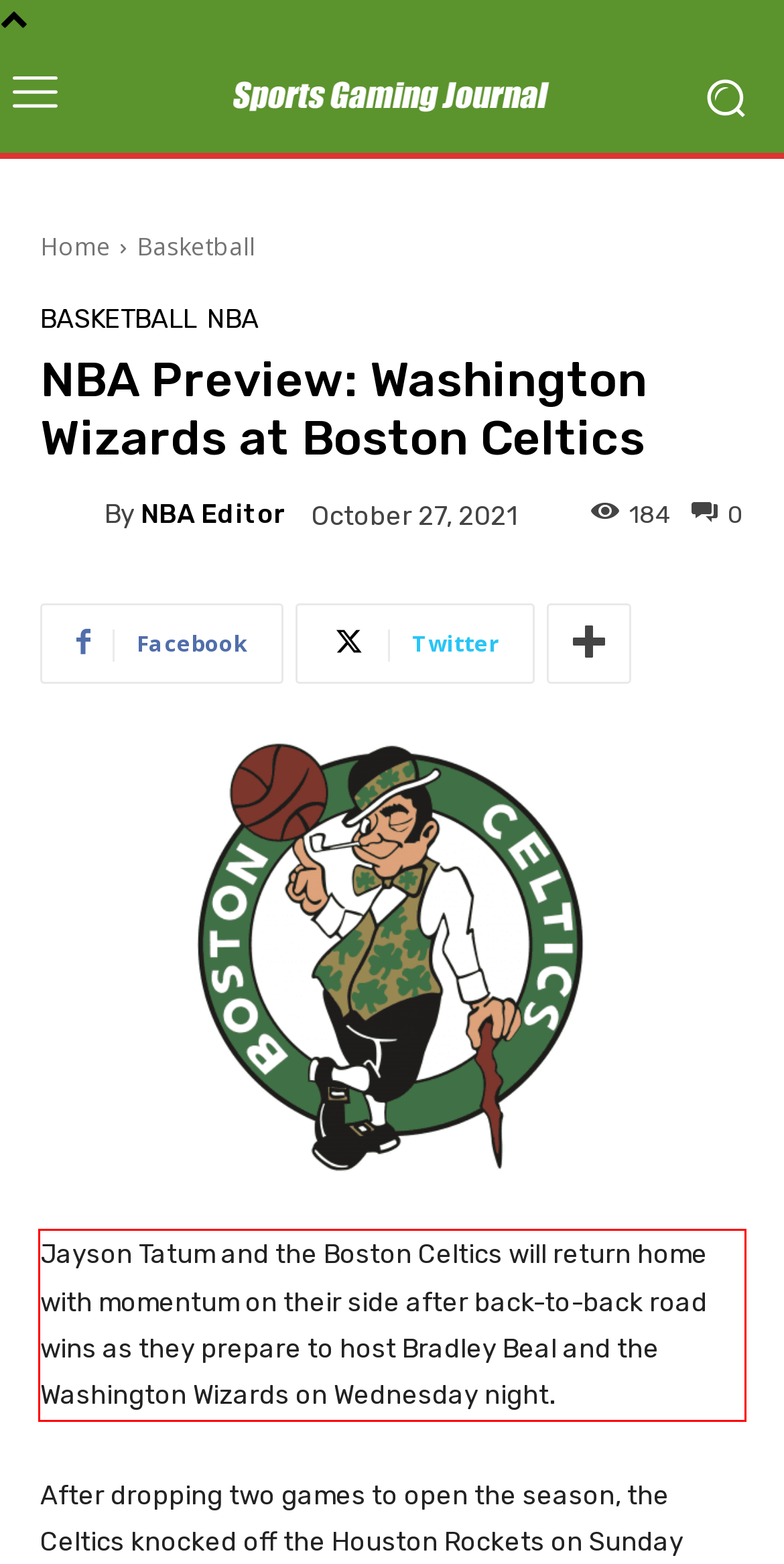The screenshot you have been given contains a UI element surrounded by a red rectangle. Use OCR to read and extract the text inside this red rectangle.

Jayson Tatum and the Boston Celtics will return home with momentum on their side after back-to-back road wins as they prepare to host Bradley Beal and the Washington Wizards on Wednesday night.